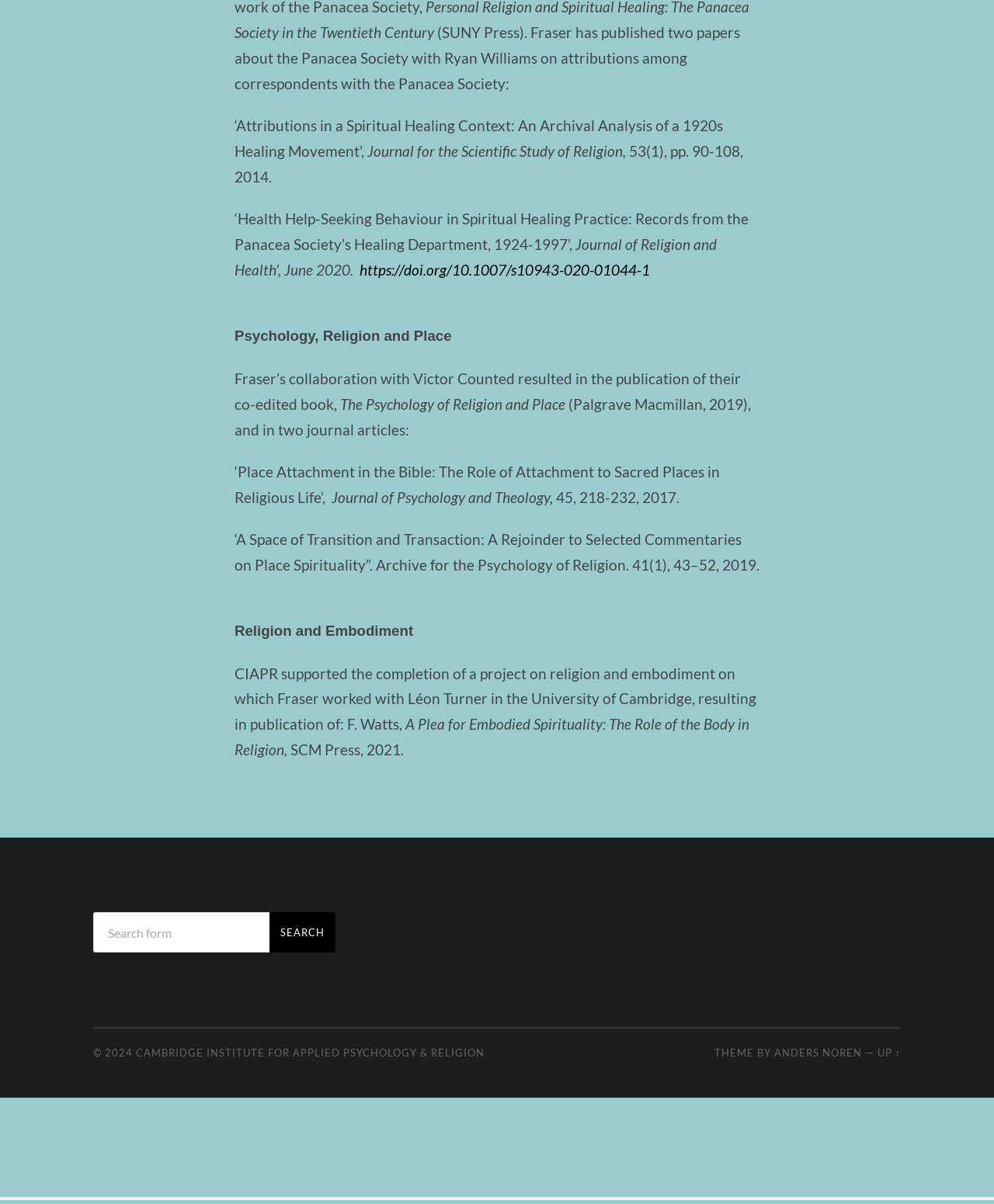Using the provided description https://doi.org/10.1007/s10943-020-01044-1, find the bounding box coordinates for the UI element. Provide the coordinates in (top-left x, top-left y, bottom-right x, bottom-right y) format, ensuring all values are between 0 and 1.

[0.359, 0.217, 0.654, 0.231]